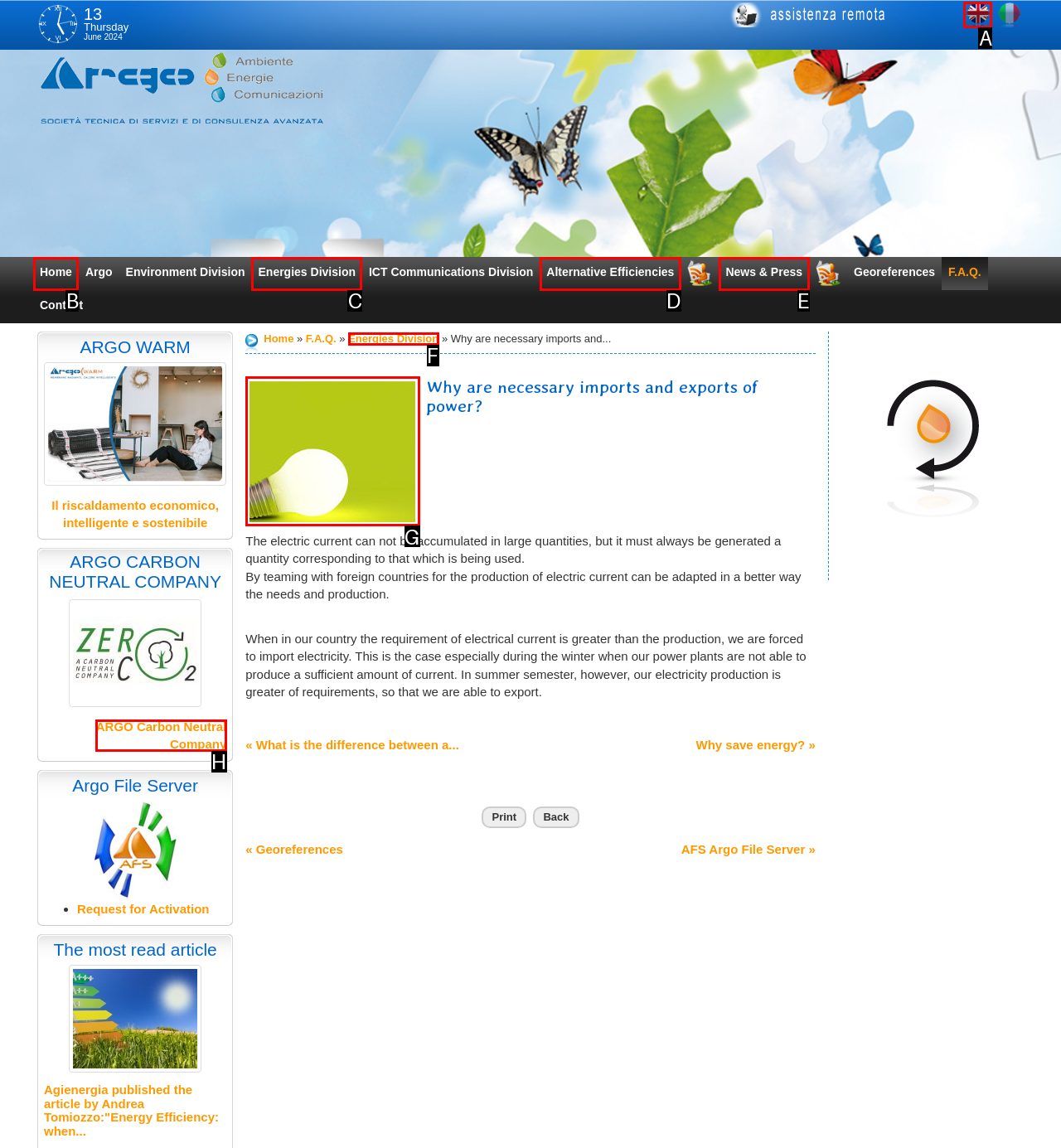Identify the HTML element I need to click to complete this task: Click on the 'English' language option Provide the option's letter from the available choices.

A